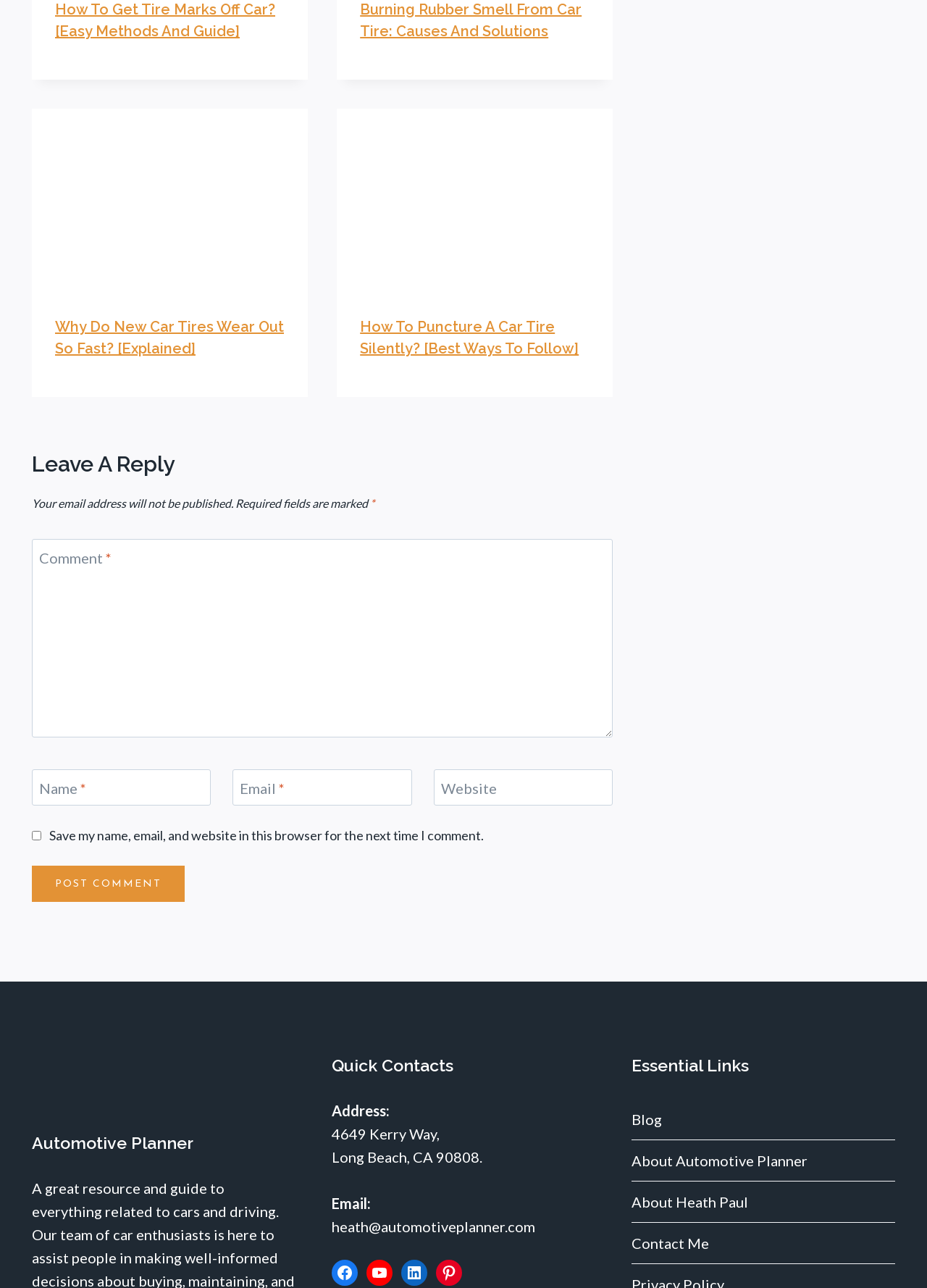What is the topic of the article 'Why Do New Car Tires Wear Out So Fast?'?
Please use the visual content to give a single word or phrase answer.

Car tires